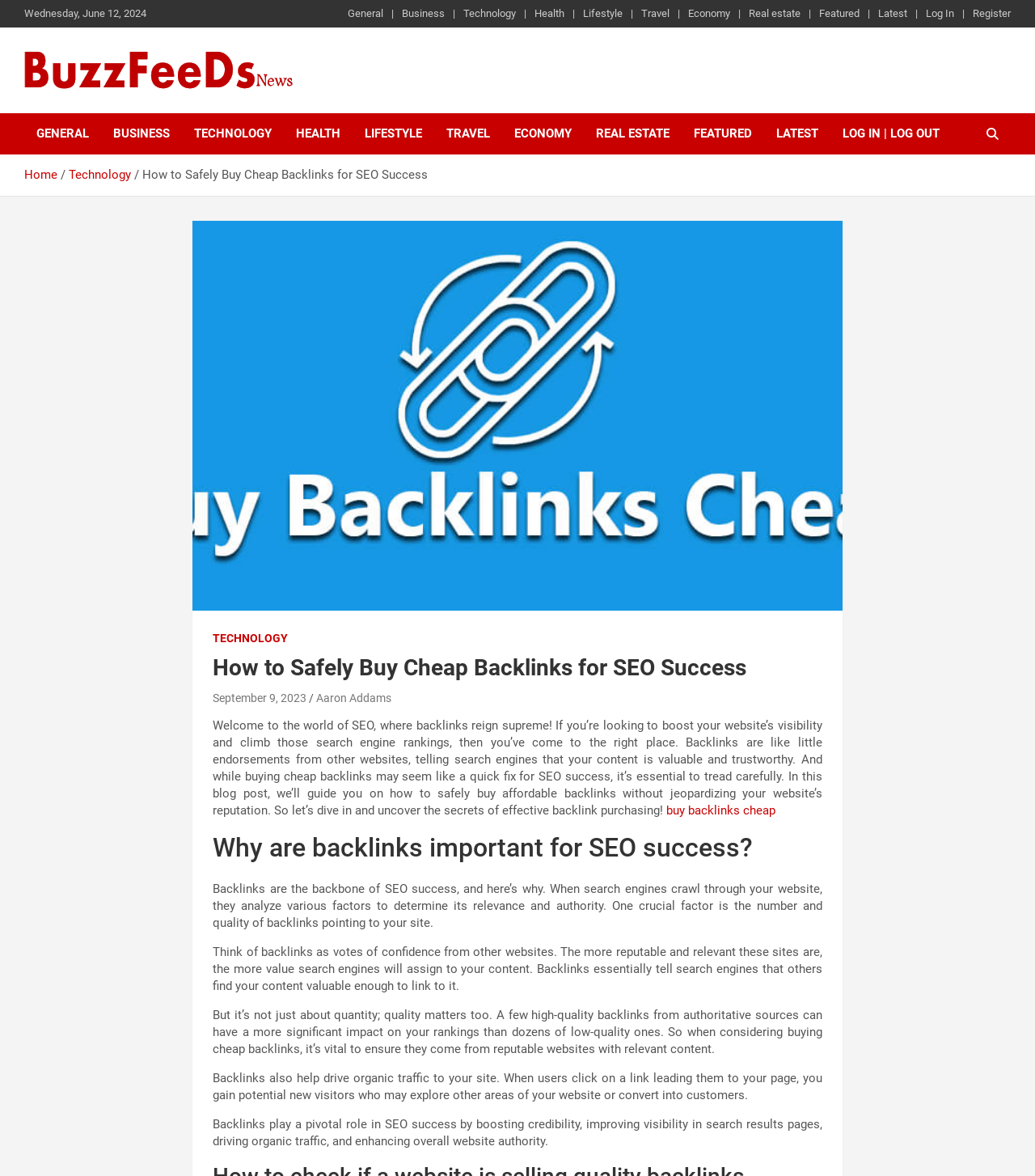Please specify the bounding box coordinates of the element that should be clicked to execute the given instruction: 'Read the article 'How to Safely Buy Cheap Backlinks for SEO Success''. Ensure the coordinates are four float numbers between 0 and 1, expressed as [left, top, right, bottom].

[0.206, 0.556, 0.794, 0.581]